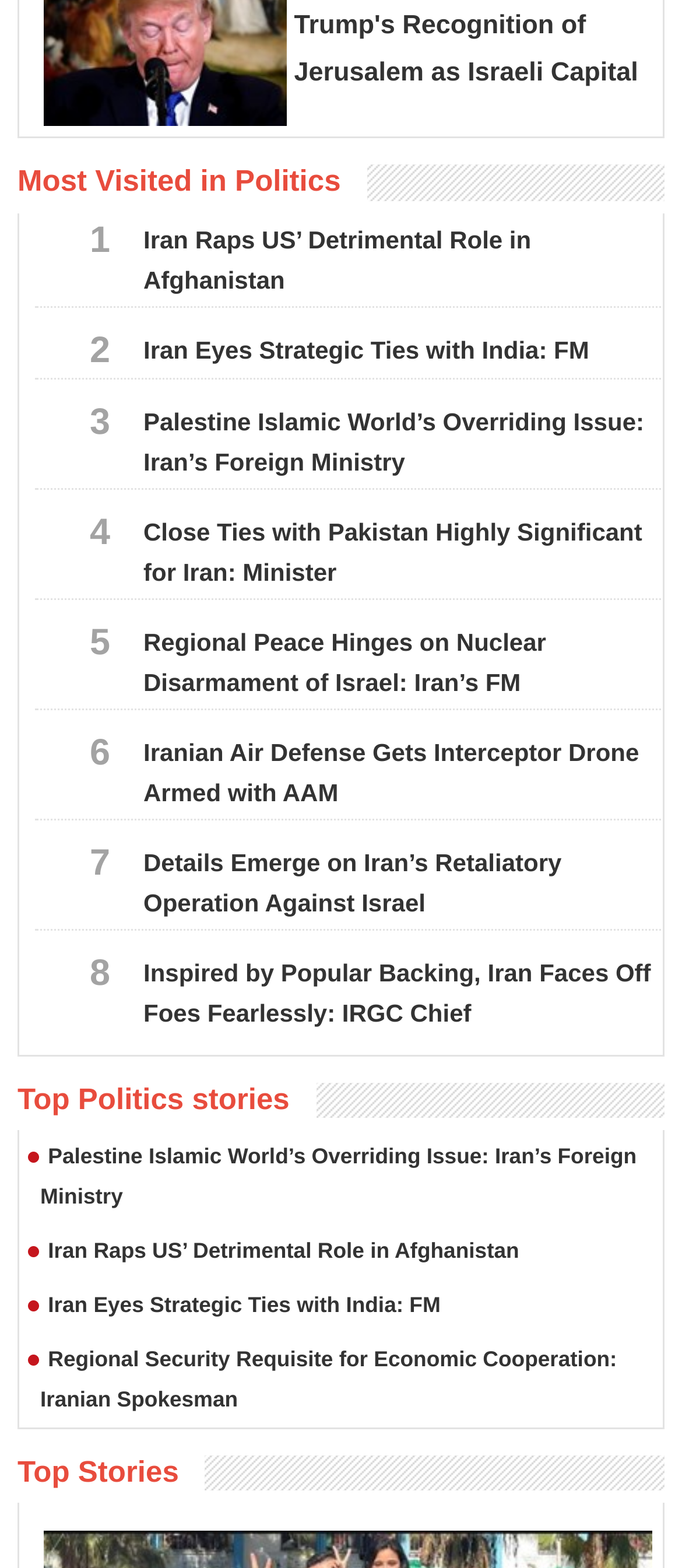Provide a brief response to the question using a single word or phrase: 
What is the topic of the news articles on this webpage?

Politics